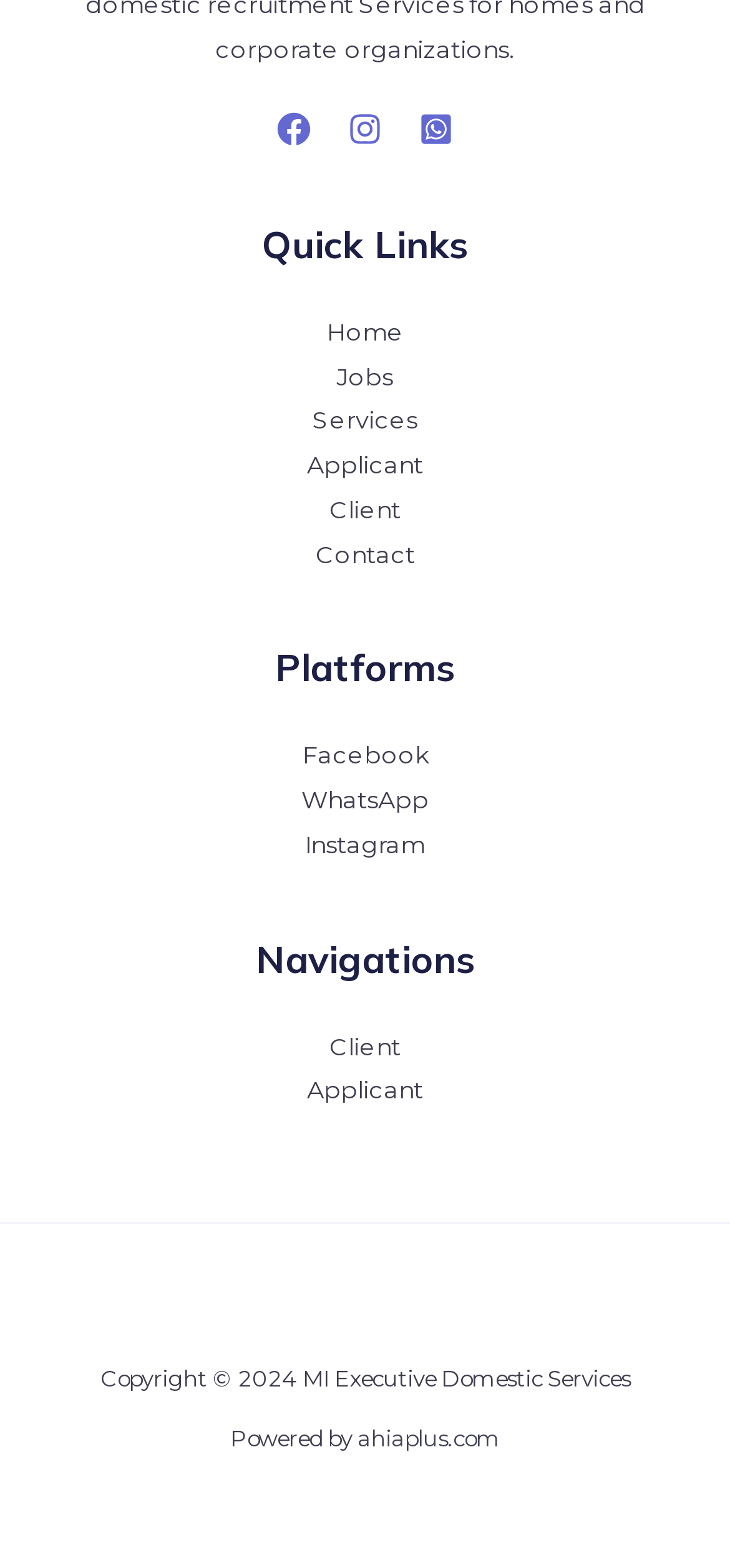Determine the bounding box coordinates for the clickable element to execute this instruction: "check WhatsApp". Provide the coordinates as four float numbers between 0 and 1, i.e., [left, top, right, bottom].

[0.574, 0.072, 0.621, 0.093]